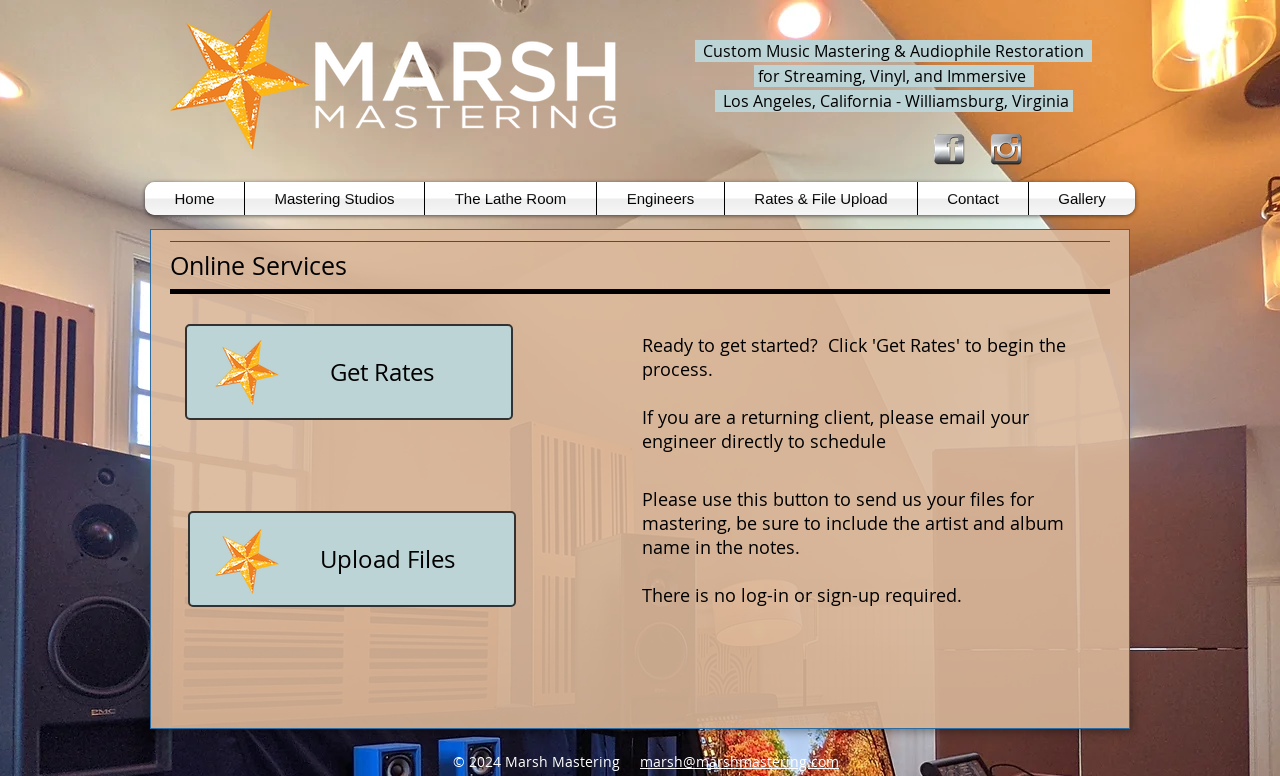What is the purpose of the 'Upload Files' button?
Respond to the question with a well-detailed and thorough answer.

The 'Upload Files' button is located in the 'Online Services' section, and according to the text below it, it is used to send files for mastering, with instructions to include the artist and album name in the notes.